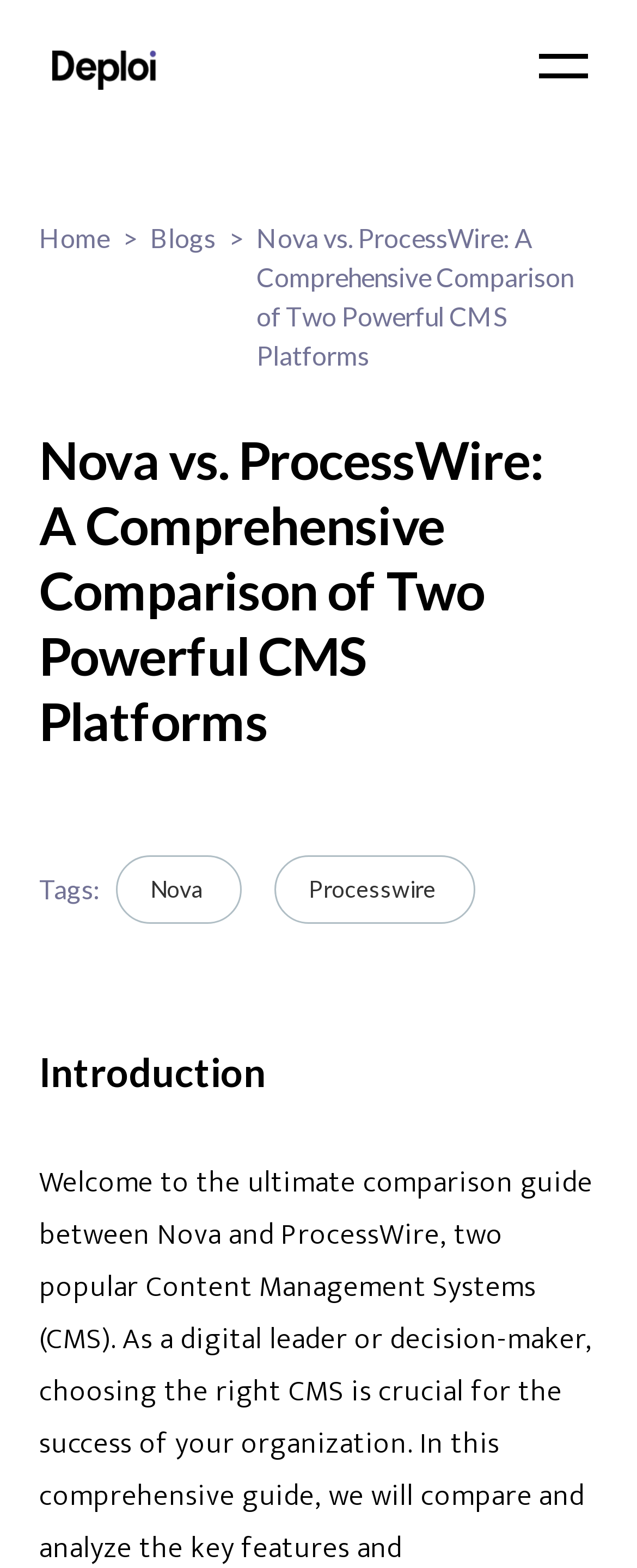How many navigation links are there?
By examining the image, provide a one-word or phrase answer.

7